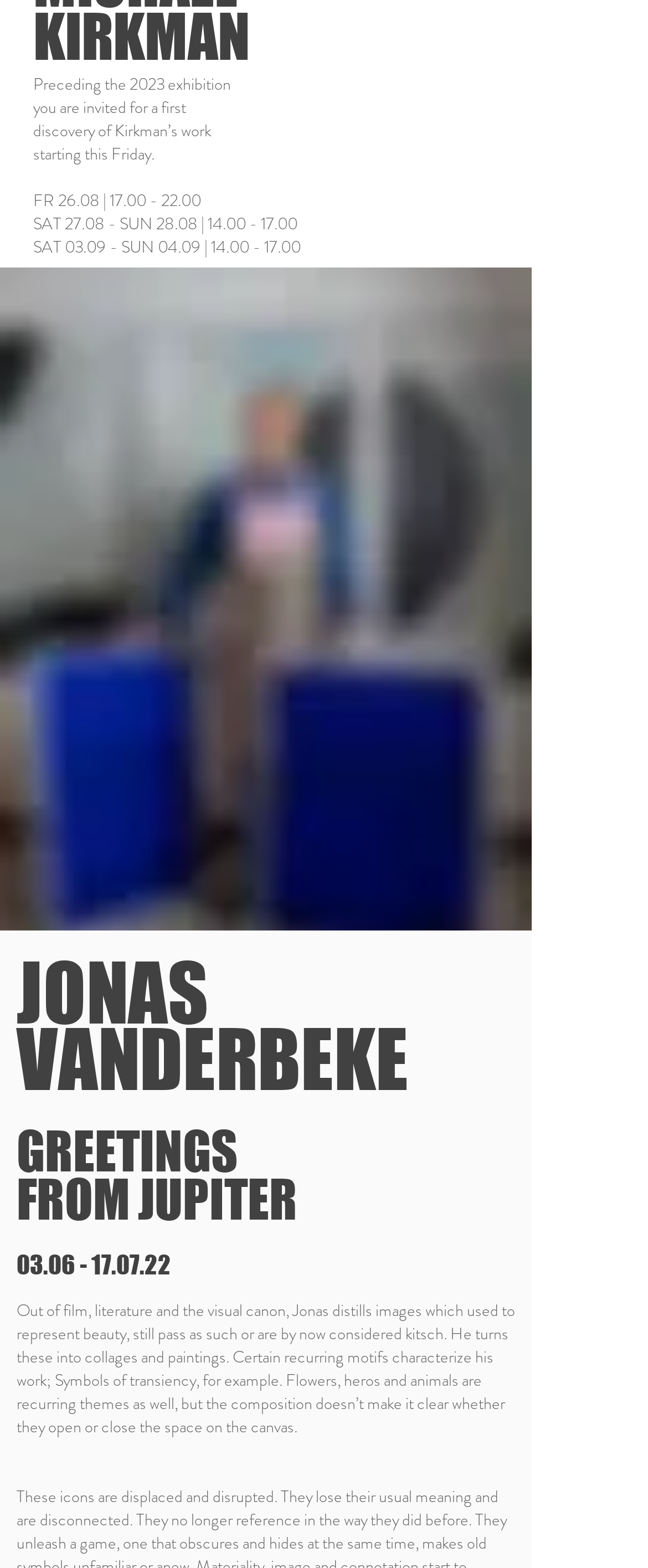Bounding box coordinates are to be given in the format (top-left x, top-left y, bottom-right x, bottom-right y). All values must be floating point numbers between 0 and 1. Provide the bounding box coordinate for the UI element described as: 03.06 - 17.07.22

[0.026, 0.796, 0.264, 0.815]